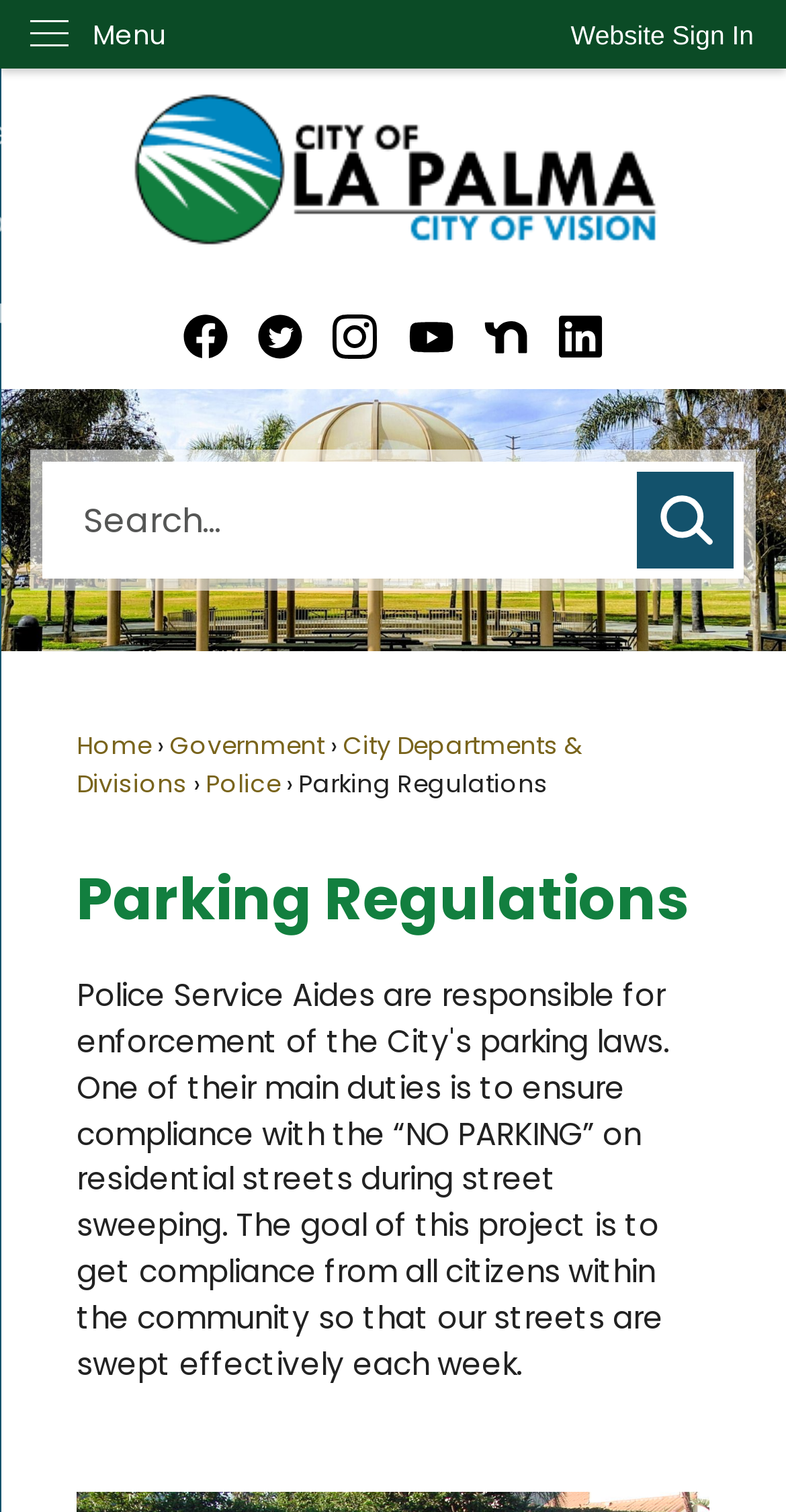Locate the bounding box of the user interface element based on this description: "Government".

[0.216, 0.482, 0.413, 0.504]